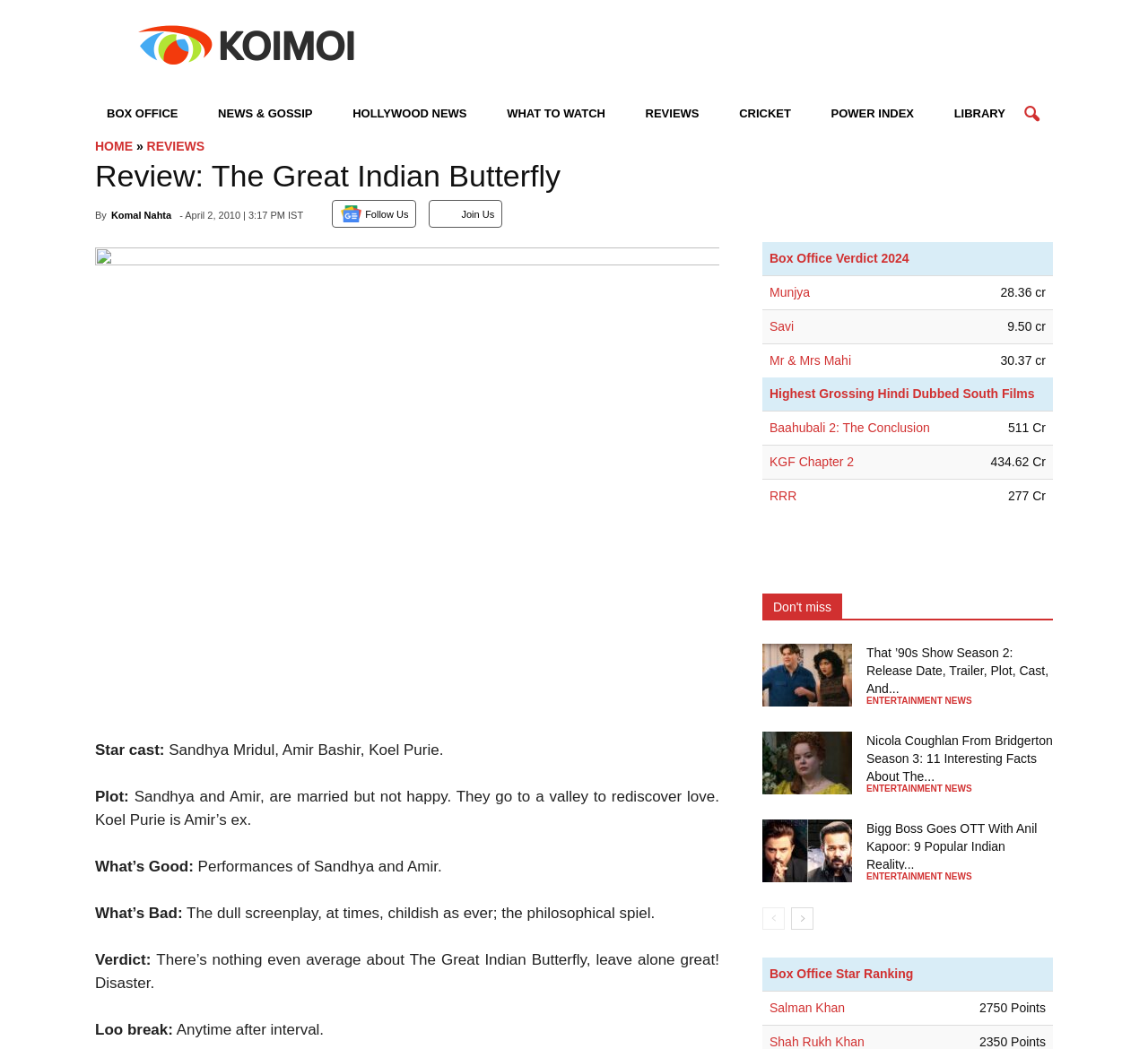What is the verdict of the movie?
Based on the image, give a concise answer in the form of a single word or short phrase.

Disaster